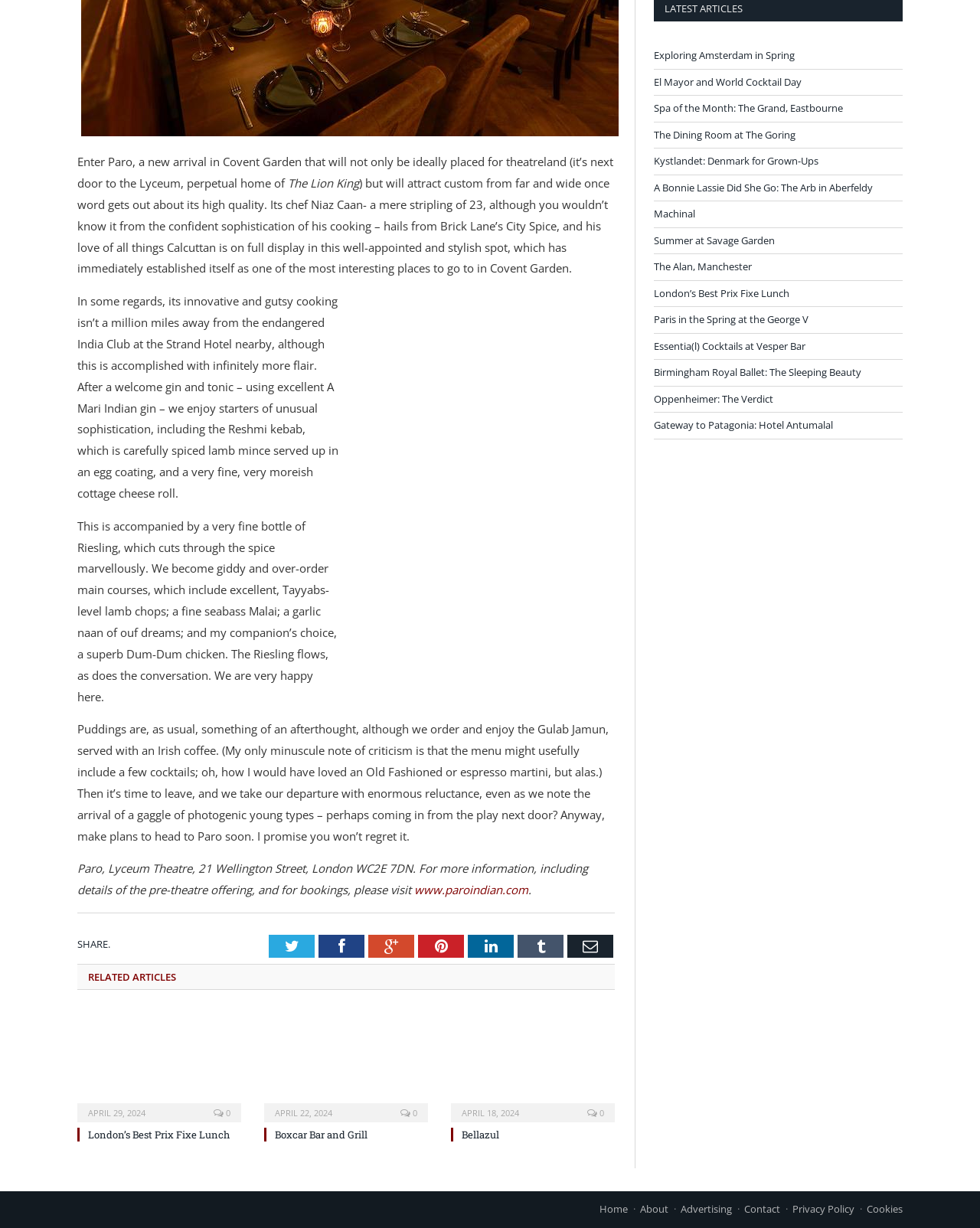What is the address of the restaurant Paro?
Using the information from the image, give a concise answer in one word or a short phrase.

21 Wellington Street, London WC2E 7DN